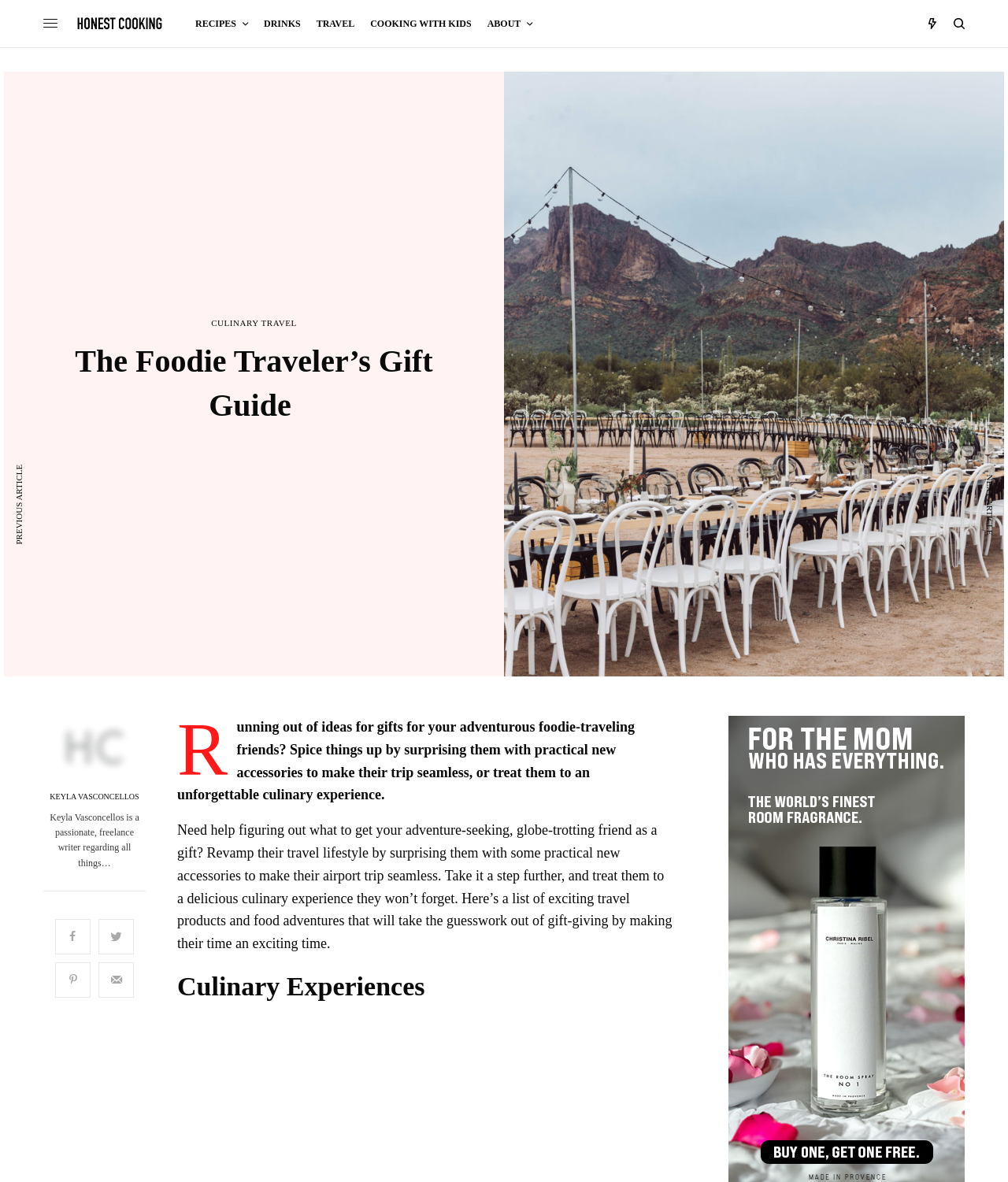Who is the author of the article?
Based on the image, give a one-word or short phrase answer.

Keyla Vasconcellos